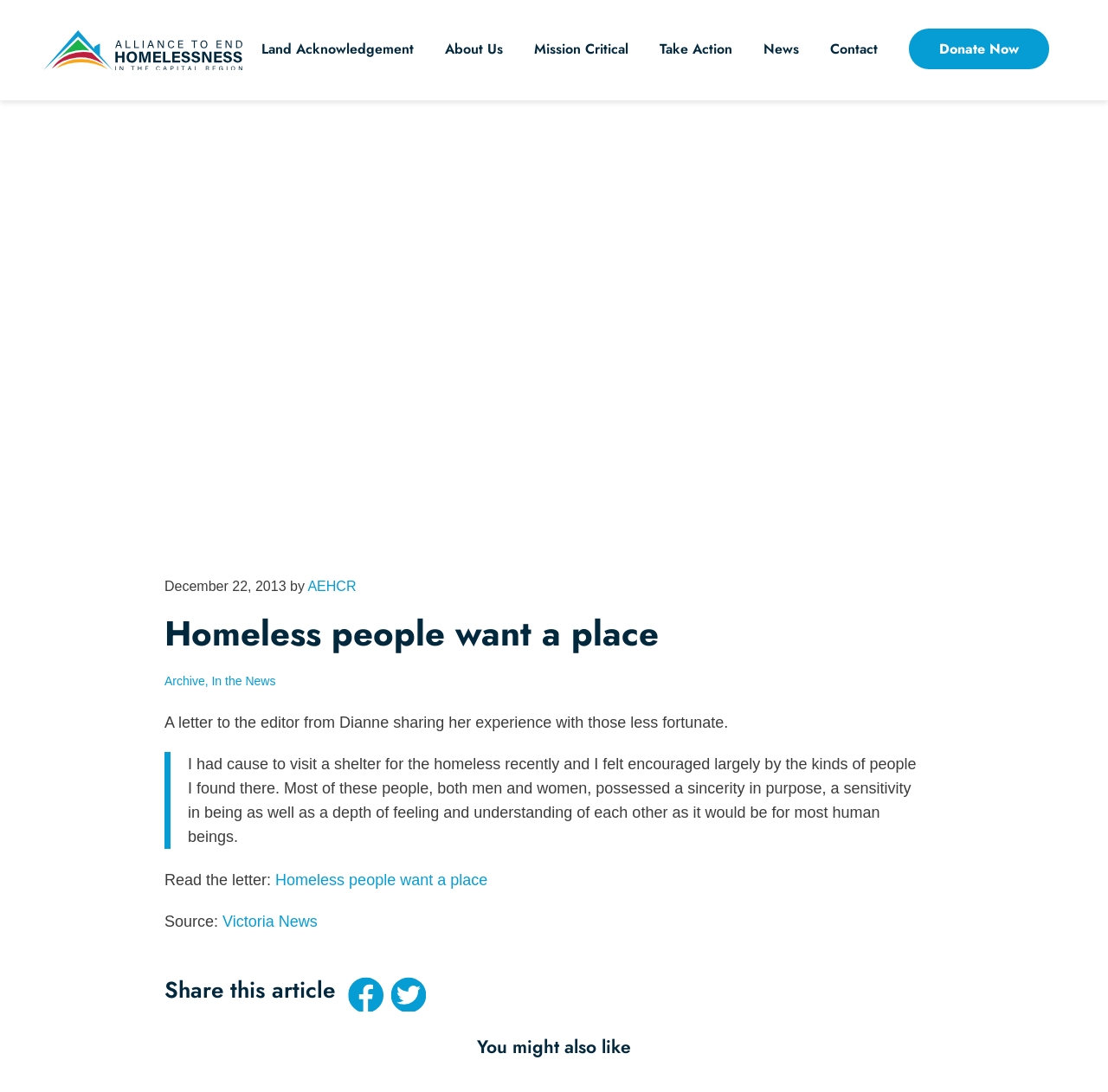Carefully examine the image and provide an in-depth answer to the question: What is the date of the article?

The date of the article is mentioned at the top of the webpage, below the logo, and it is 'December 22, 2013'.